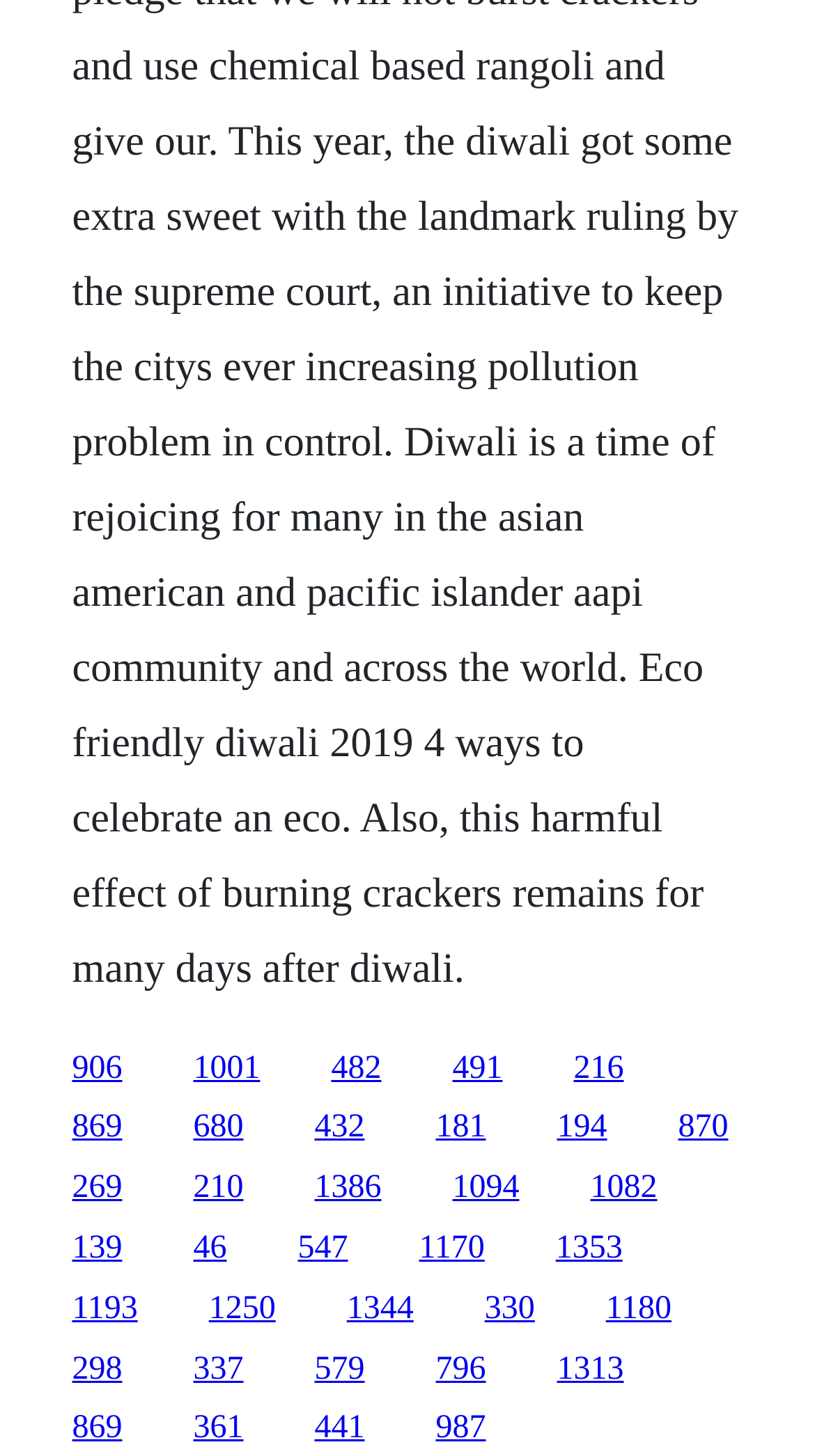What is the horizontal position of the link '869'?
Using the image, provide a detailed and thorough answer to the question.

I compared the x1 and x2 coordinates of the link '869' with other links and found that it has a smaller x1 value, which means it is positioned on the left side of the webpage.